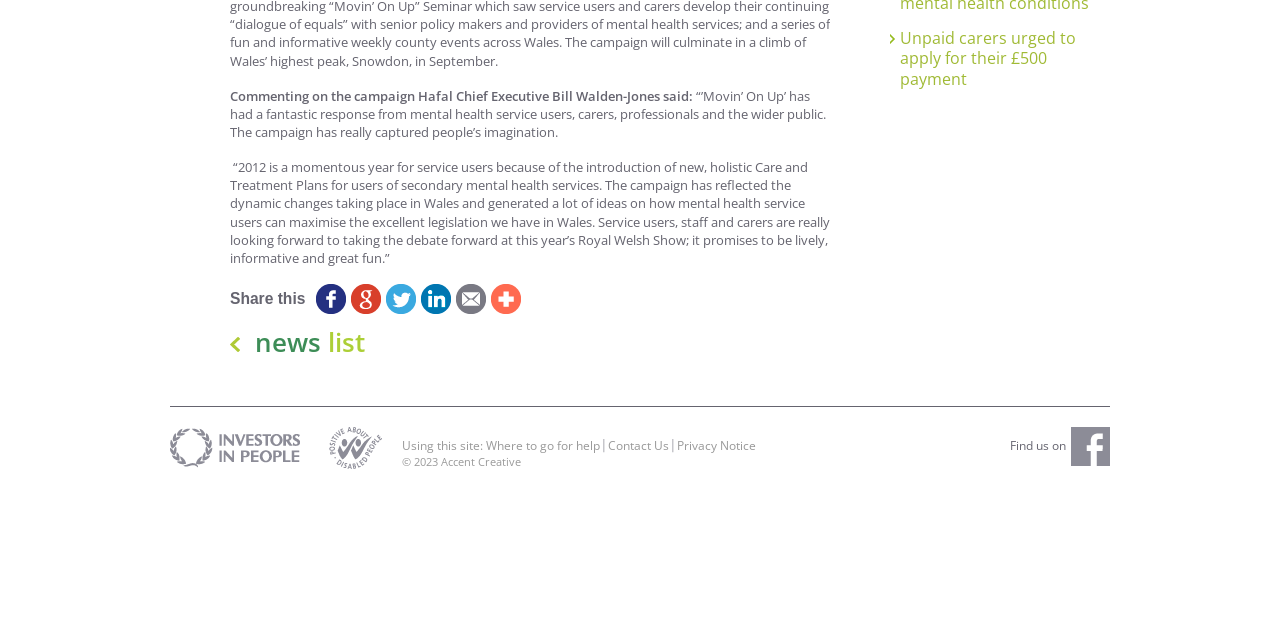Using the element description provided, determine the bounding box coordinates in the format (top-left x, top-left y, bottom-right x, bottom-right y). Ensure that all values are floating point numbers between 0 and 1. Element description: news list

[0.18, 0.506, 0.285, 0.563]